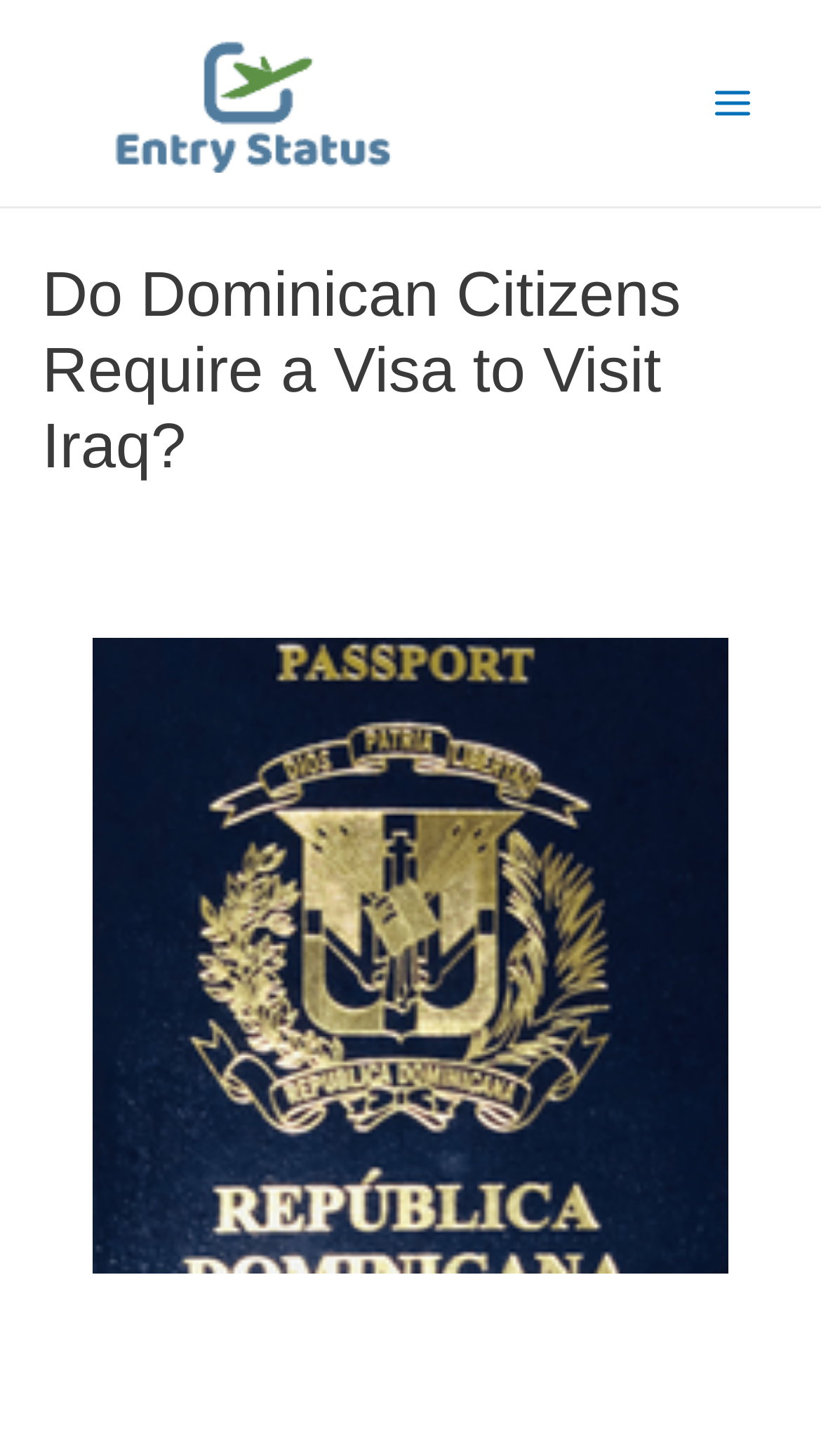Give a one-word or short phrase answer to this question: 
What is the color of the background of the webpage?

Unknown